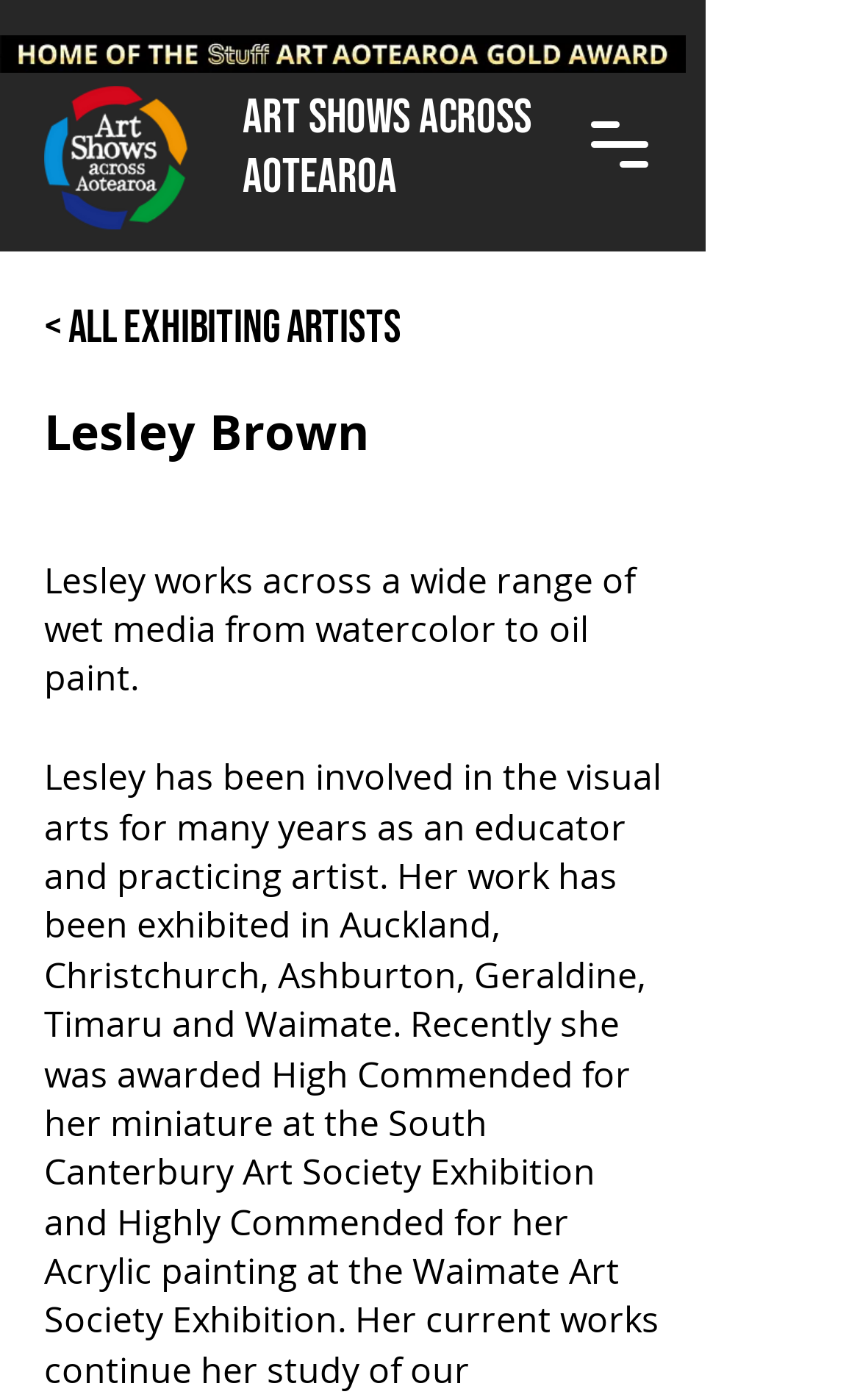Find the bounding box of the web element that fits this description: "< All Exhibiting Artists".

[0.051, 0.211, 0.572, 0.257]